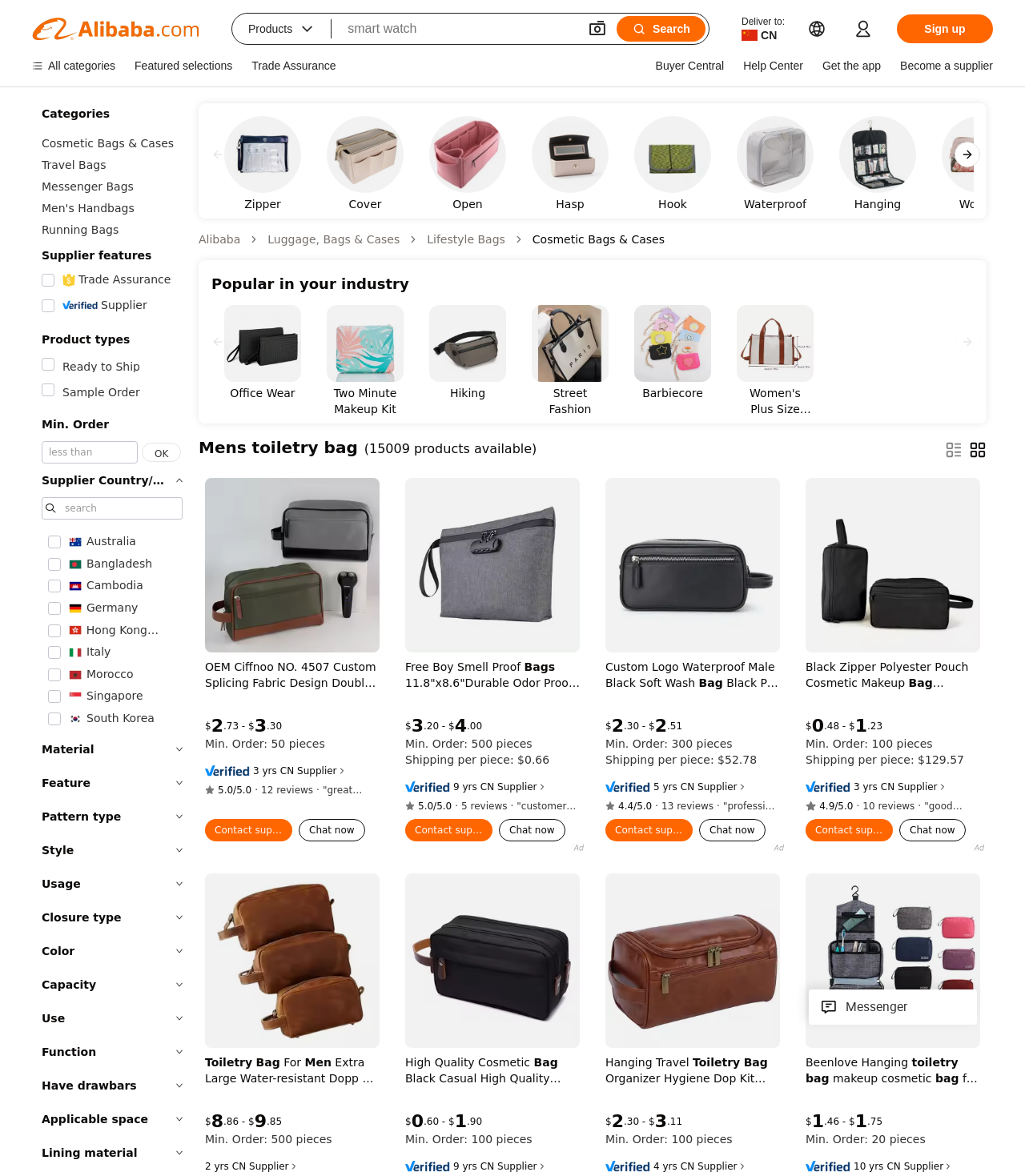Please identify the bounding box coordinates of the element's region that needs to be clicked to fulfill the following instruction: "Select a category". The bounding box coordinates should consist of four float numbers between 0 and 1, i.e., [left, top, right, bottom].

[0.041, 0.115, 0.178, 0.129]